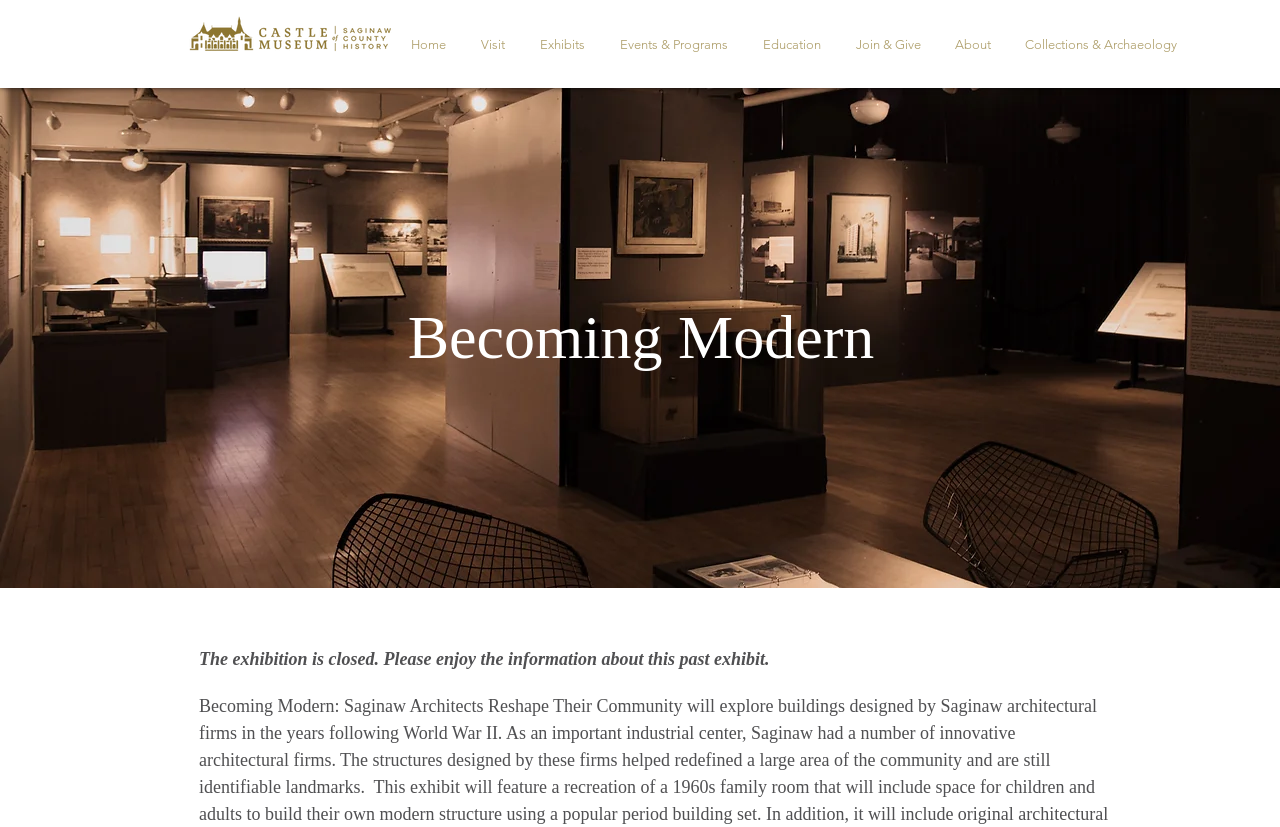What is the name of the museum?
Examine the screenshot and reply with a single word or phrase.

Castle Museum